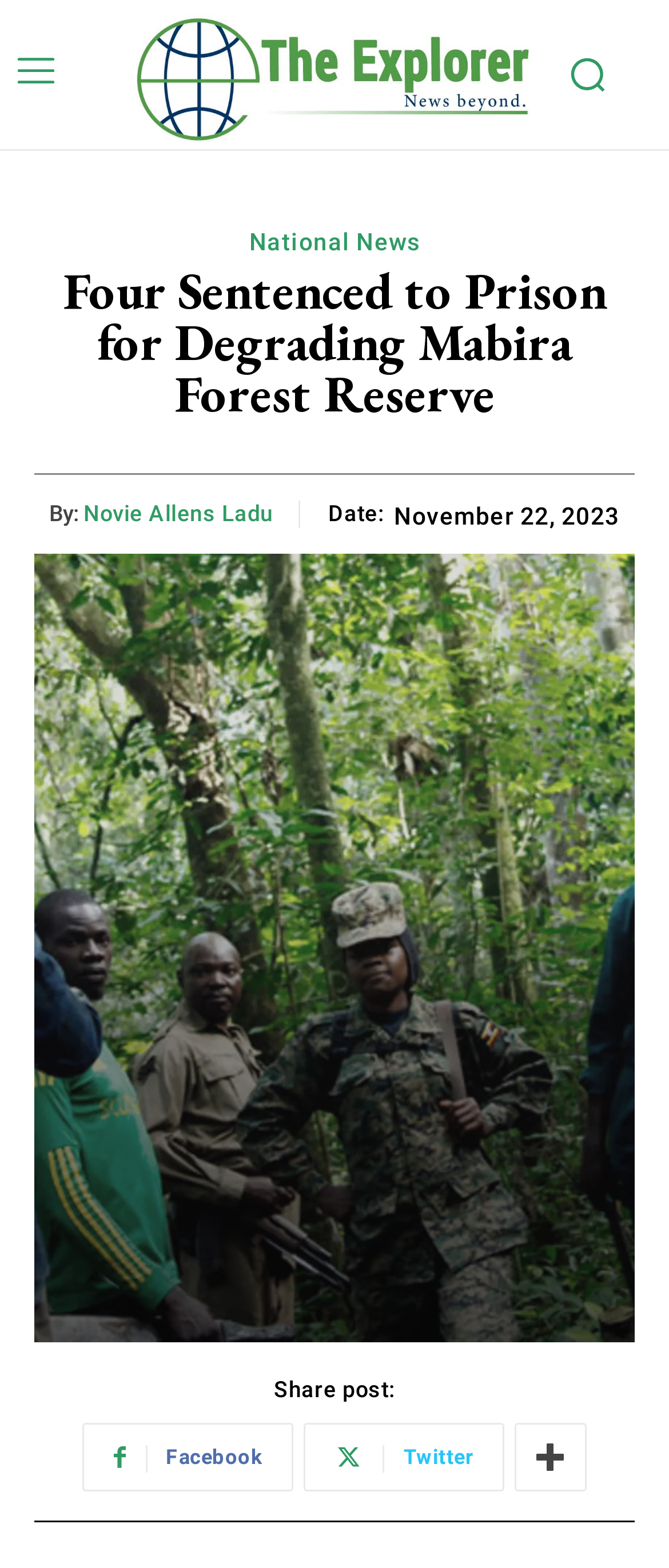Give a detailed explanation of the elements present on the webpage.

The webpage appears to be a news article page, with a focus on a specific news story. At the top left of the page, there is a small image, and next to it, a logo link with the text "Logo". On the right side of the top section, there is another small image. 

Below the top section, there is a link to "National News" on the left side, and a heading that reads "Four Sentenced to Prison for Degrading Mabira Forest Reserve" which spans almost the entire width of the page. 

Under the heading, there is a byline section that includes the text "By:" followed by a link to the author's name, "Novie Allens Ladu". Next to the byline, there is a "Date:" label with the specific date "November 22, 2023" displayed. 

At the bottom of the page, there is a section with a "Share post:" label, accompanied by three social media links: Facebook, Twitter, and another unidentified platform.